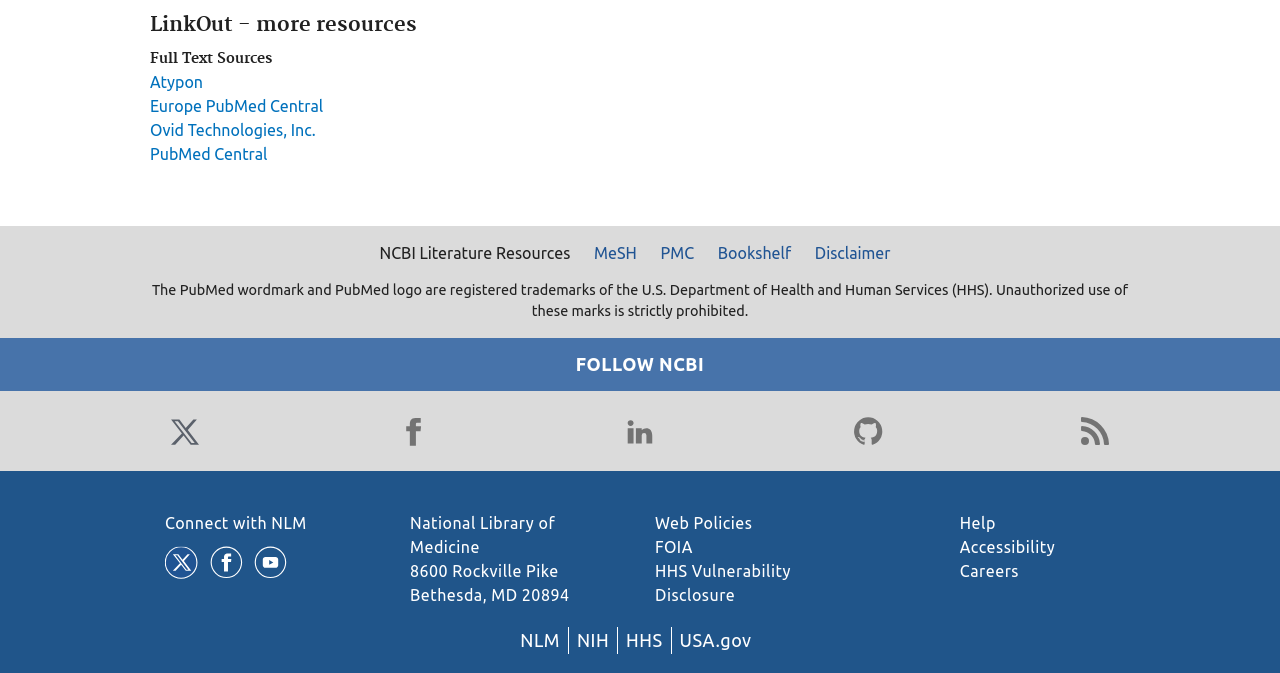Pinpoint the bounding box coordinates for the area that should be clicked to perform the following instruction: "Visit the MeSH page".

[0.456, 0.358, 0.505, 0.394]